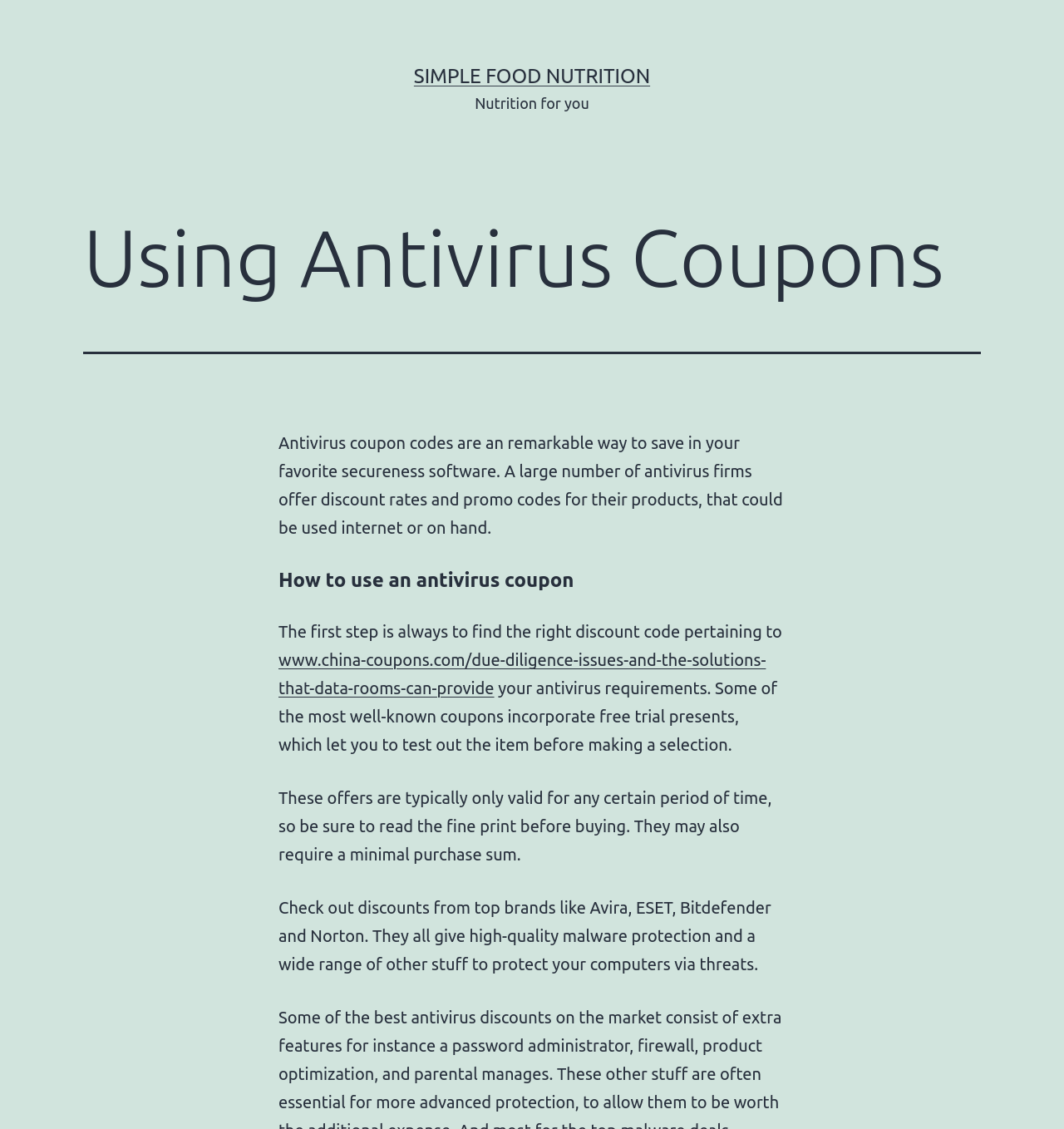What is the purpose of antivirus coupon codes?
Based on the content of the image, thoroughly explain and answer the question.

Based on the webpage content, it is clear that antivirus coupon codes are used to save money on security software. The text states that 'Antivirus coupon codes are an remarkable way to save in your favorite secureness software.' This implies that the purpose of these codes is to provide discounts on security software.